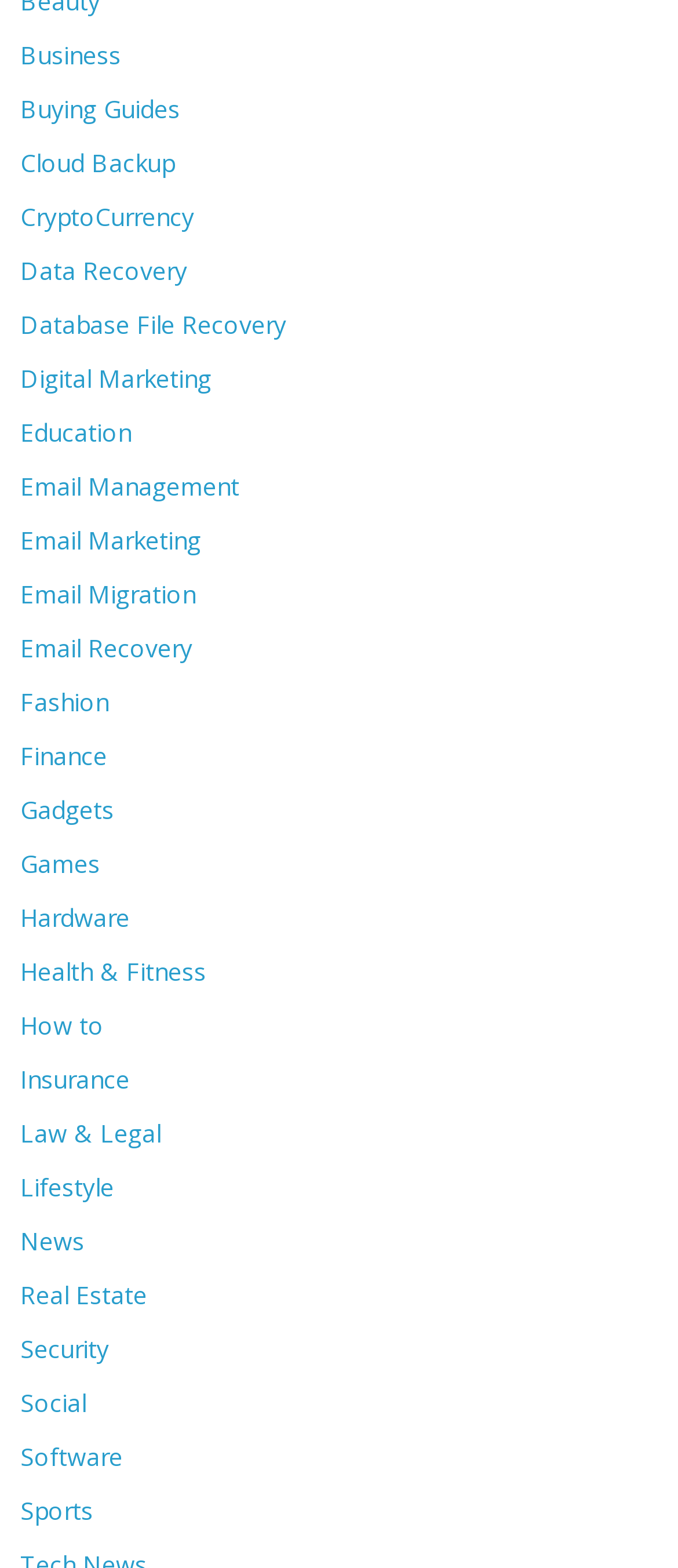What is the width of each category link?
Provide a detailed answer to the question, using the image to inform your response.

By examining the bounding box coordinates of each link element, I found that the width of each category link is approximately 0.146, which is the difference between the right and left coordinates of each link element.